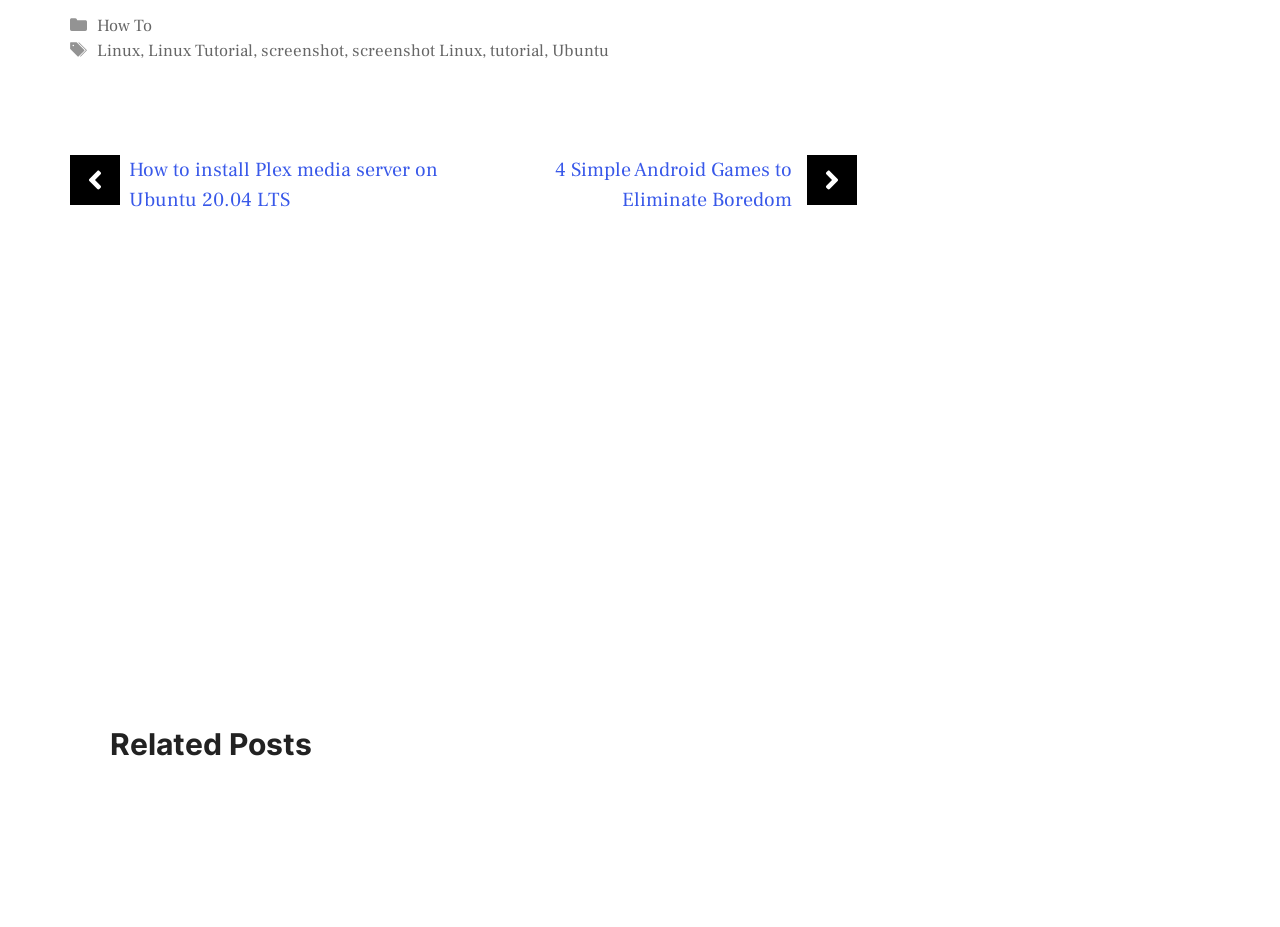Locate the bounding box of the UI element defined by this description: "terms of use". The coordinates should be given as four float numbers between 0 and 1, formatted as [left, top, right, bottom].

None